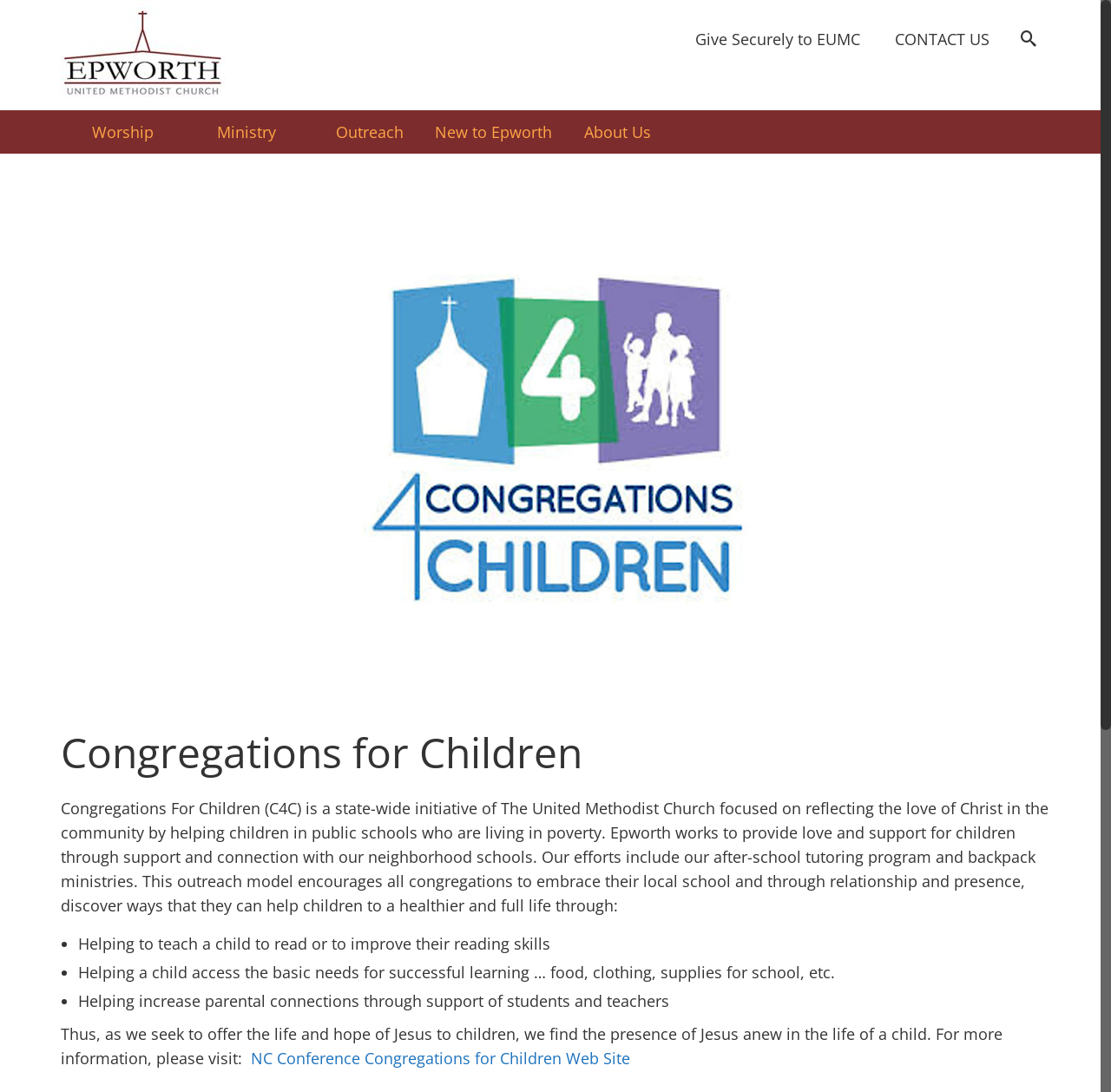Give an extensive and precise description of the webpage.

The webpage is about Congregations for Children, a state-wide initiative of The United Methodist Church, specifically highlighting Epworth United Methodist Church's involvement. 

At the top left, there is a link to Epworth United Methodist Church, accompanied by an image with the same name. On the top right, there are three links: "Give Securely to EUMC", "CONTACT US", and a button with an icon. 

Below these top elements, there are five links: "Worship", "Ministry", "Outreach", "New to Epworth", and "About Us". The "About Us" link has a dropdown menu with a link to "Congregations for Children", which is accompanied by an image. 

The main content of the page is about Congregations for Children, with a heading and a paragraph explaining the initiative's focus on helping children in public schools who are living in poverty. The text describes Epworth's efforts, including an after-school tutoring program and backpack ministries. 

There is a list of three bullet points below, detailing ways that congregations can help children, such as teaching them to read, providing basic needs, and increasing parental connections. 

Finally, there is a sentence encouraging readers to visit the NC Conference Congregations for Children Web Site for more information, with a link to the website. At the bottom right, there is a "To Top" button.